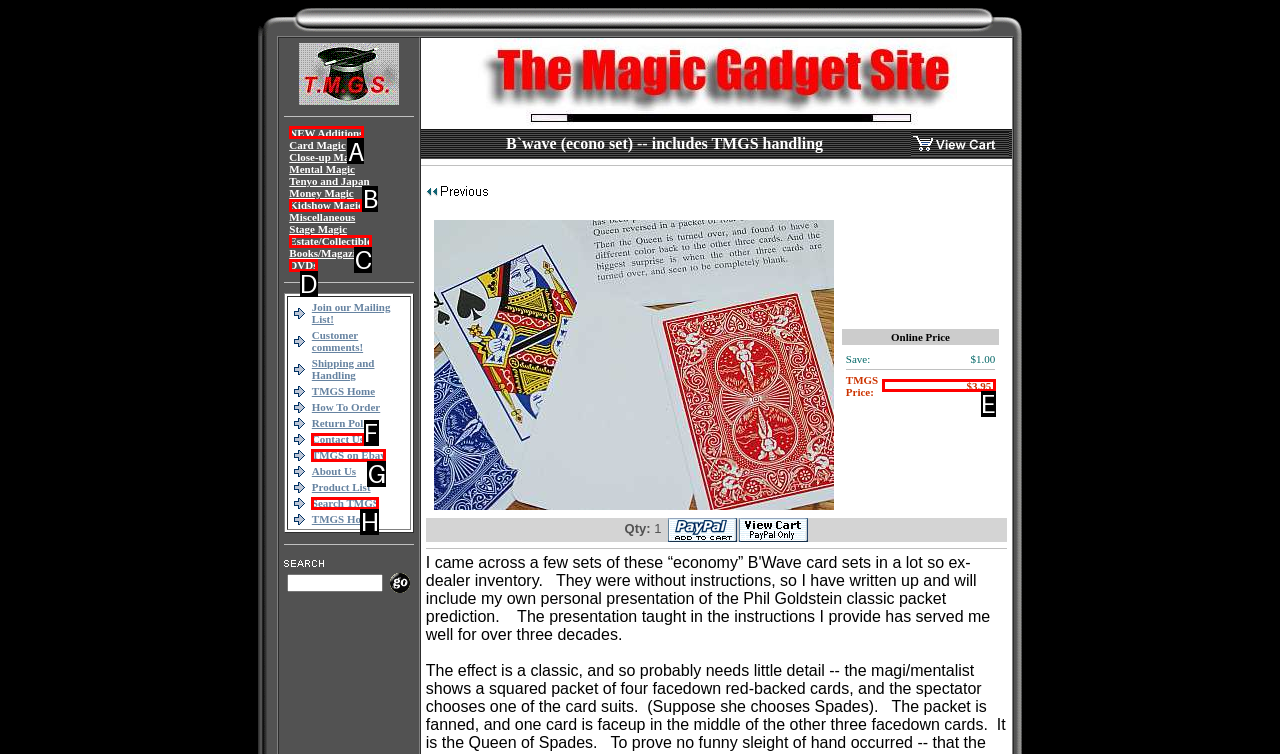Select the correct UI element to click for this task: Click on the 'NEW Additions' link.
Answer using the letter from the provided options.

A